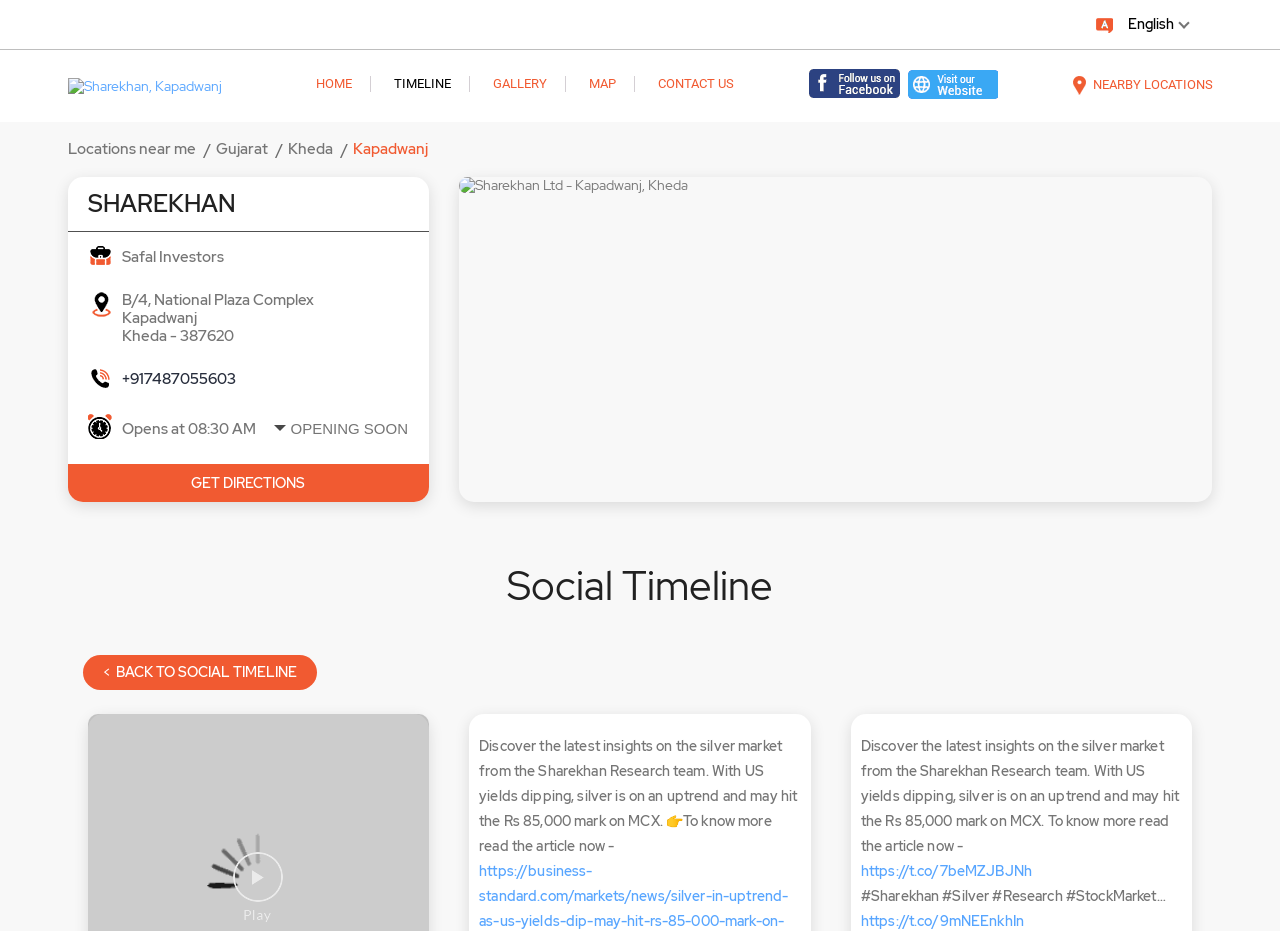What is the name of the company?
Refer to the image and provide a detailed answer to the question.

The name of the company can be found in the heading 'Social Timeline' and also in the various links and static texts throughout the webpage, such as 'Do you know this one essential matrix which is used for long term investment Our expert Ali explains it here and you can un...' and 'Discover the latest insights on the silver market from the Sharekhan Research team.'